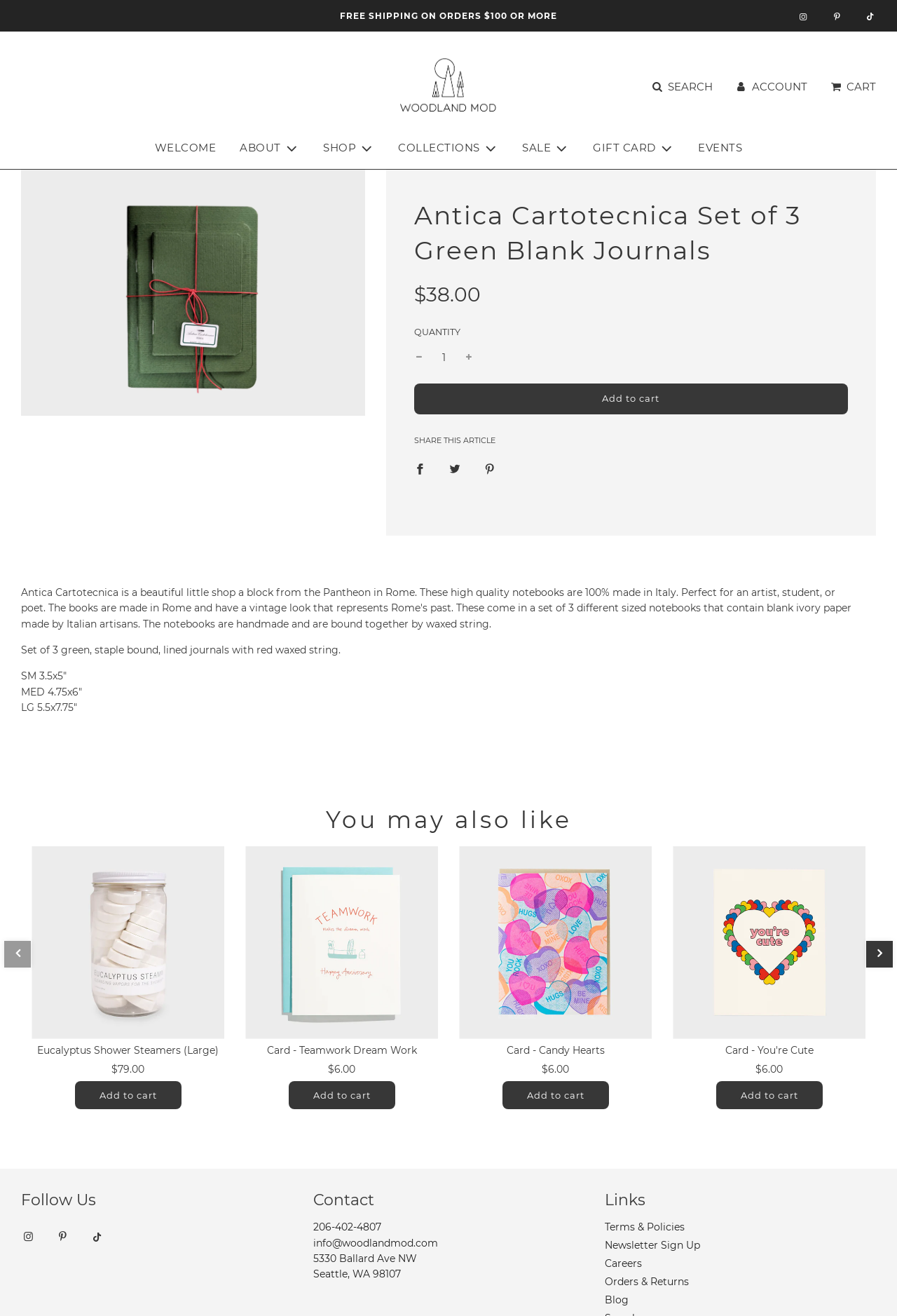Please identify the primary heading on the webpage and return its text.

Antica Cartotecnica Set of 3 Green Blank Journals